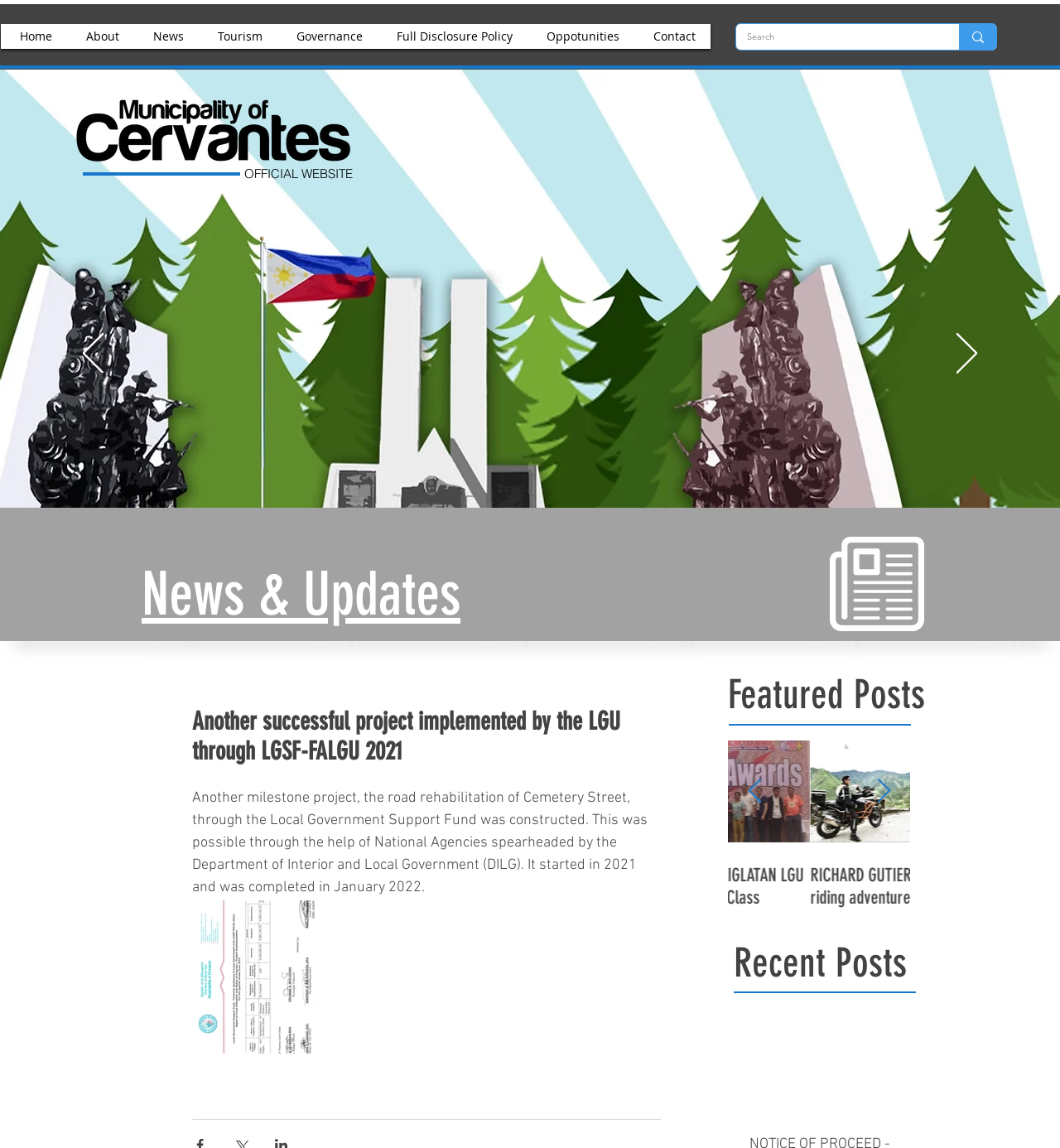Specify the bounding box coordinates of the area to click in order to follow the given instruction: "Search for something."

[0.905, 0.021, 0.94, 0.043]